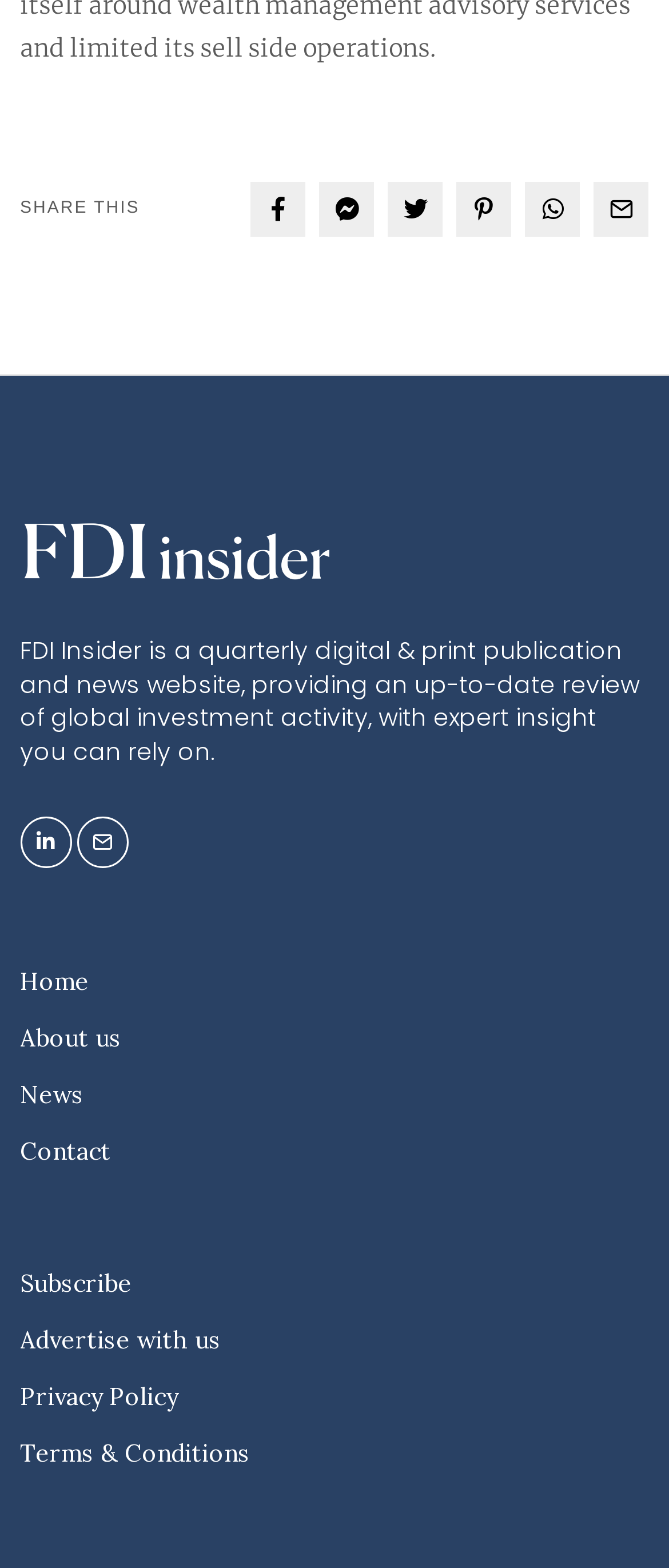Identify the bounding box for the UI element described as: "About us". The coordinates should be four float numbers between 0 and 1, i.e., [left, top, right, bottom].

[0.03, 0.653, 0.181, 0.672]